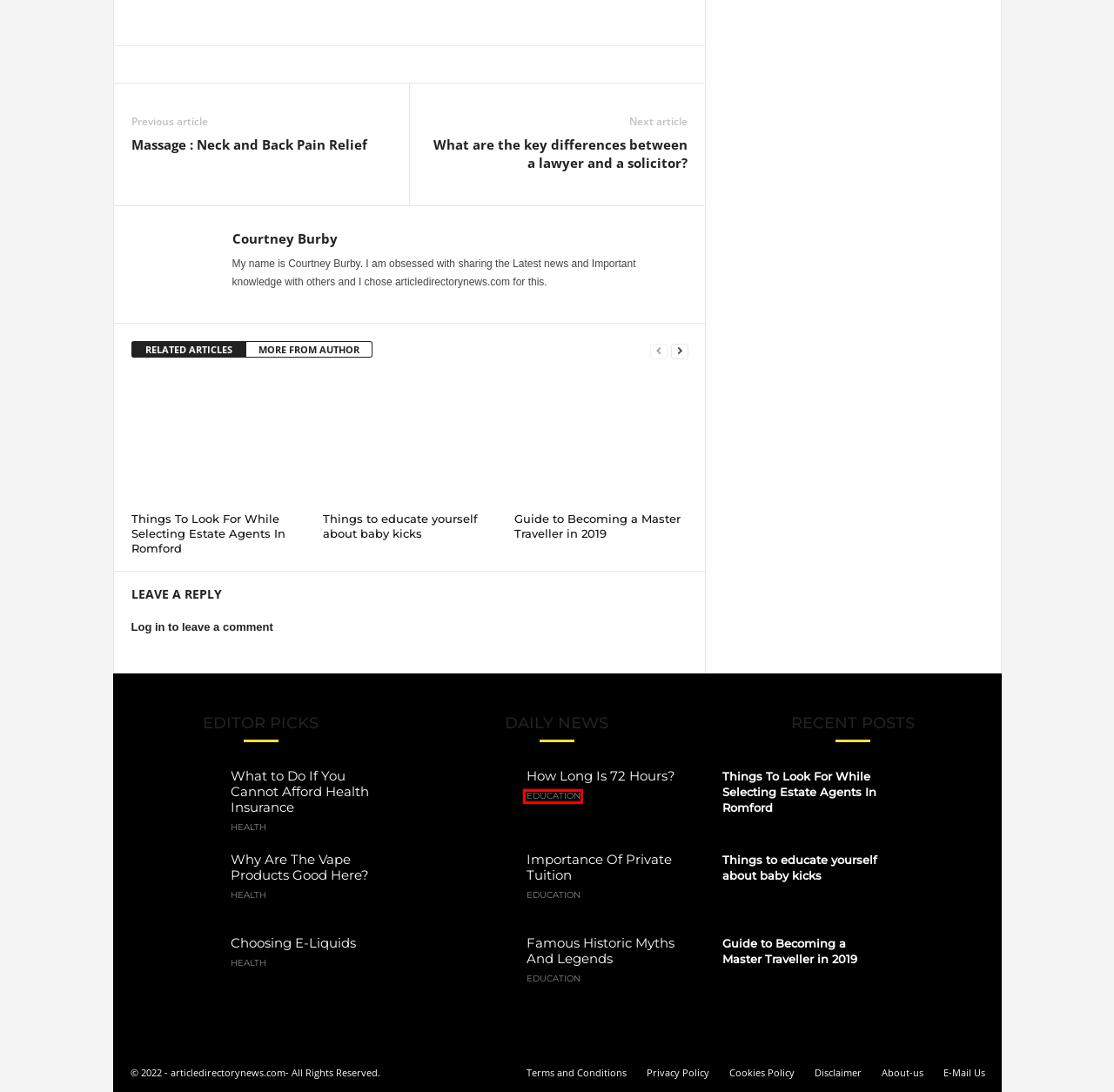Review the screenshot of a webpage that includes a red bounding box. Choose the webpage description that best matches the new webpage displayed after clicking the element within the bounding box. Here are the candidates:
A. What To Do If You Cannot Afford Health Insurance
B. Why Are The Vape Products Good Here?
C. Education
D. Terms And Conditions
E. How Long Is 72 Hours?
F. About-us
G. Importance Of Private Tuition
H. Privacy Policy

C